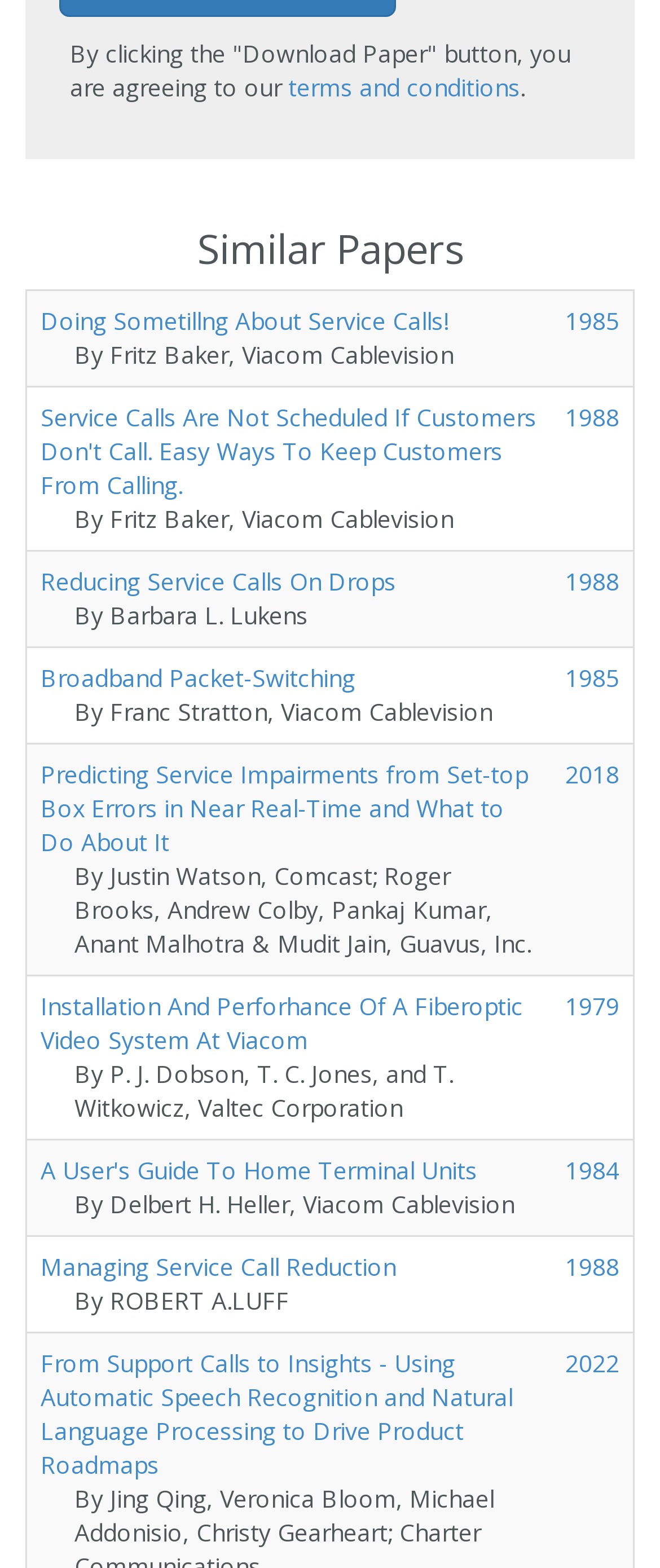Provide a brief response to the question below using a single word or phrase: 
What is the year of the latest similar paper?

2022